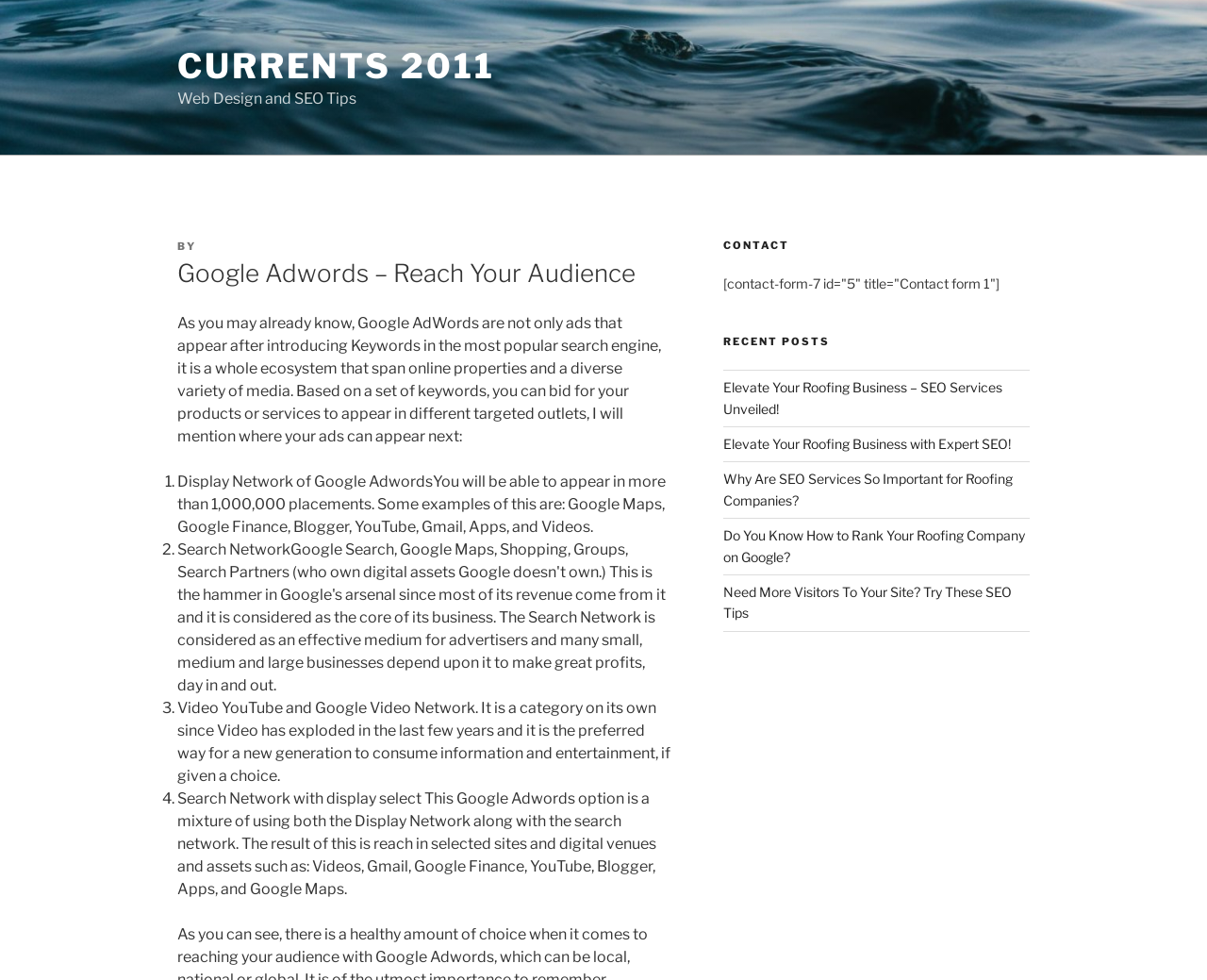What is the main topic of this webpage?
Look at the image and provide a detailed response to the question.

The main topic of this webpage is Google Adwords, which is evident from the heading 'Google Adwords – Reach Your Audience' and the content that follows, explaining how Google Adwords work and its various features.